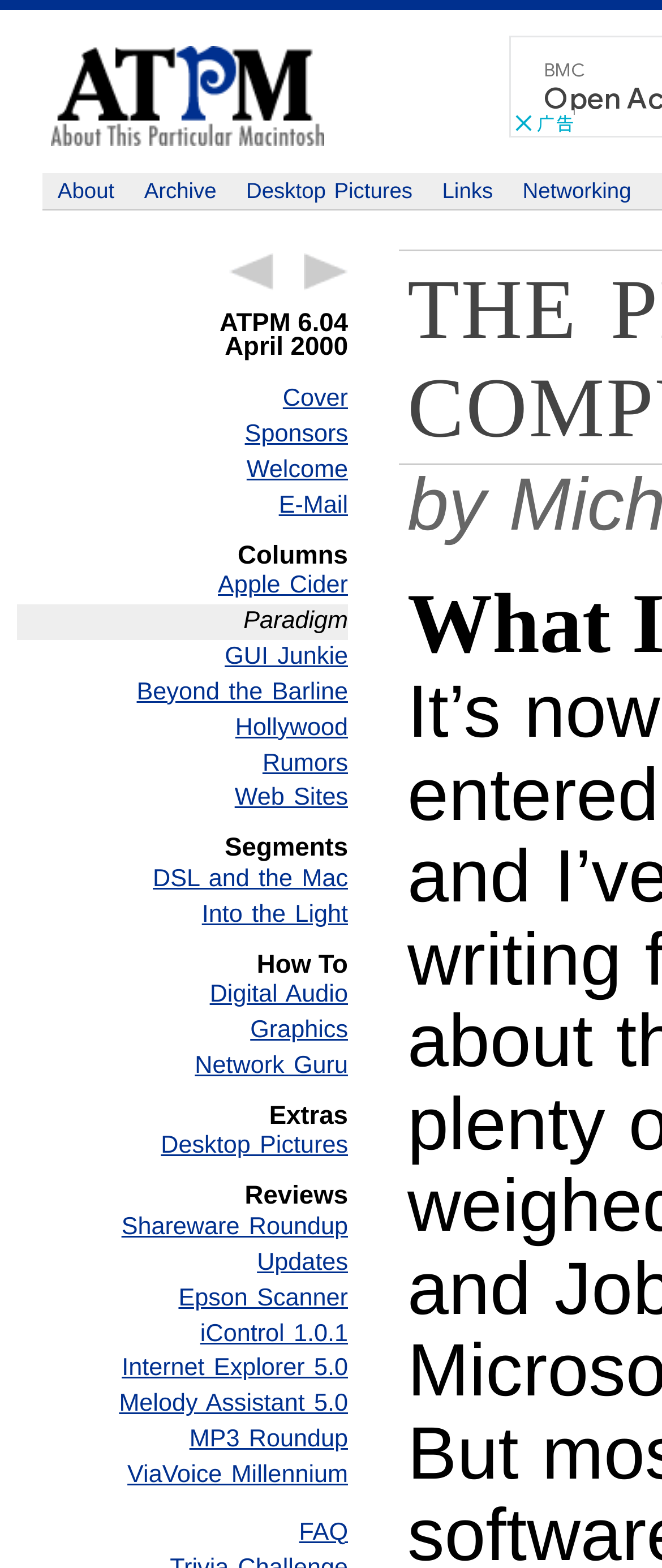Find and provide the bounding box coordinates for the UI element described here: "Apple Cider". The coordinates should be given as four float numbers between 0 and 1: [left, top, right, bottom].

[0.026, 0.363, 0.526, 0.385]